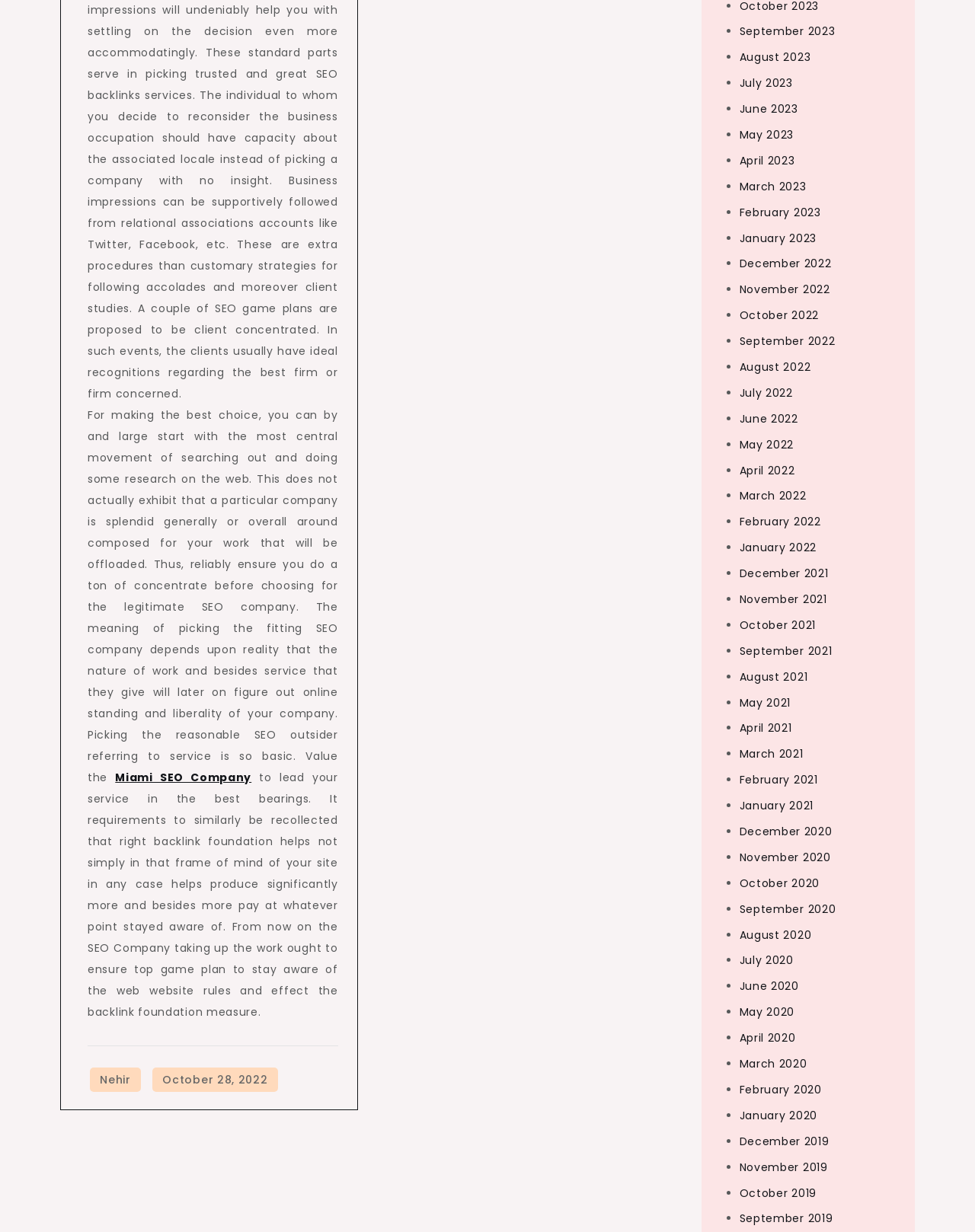Identify the bounding box coordinates of the area that should be clicked in order to complete the given instruction: "visit Nehir". The bounding box coordinates should be four float numbers between 0 and 1, i.e., [left, top, right, bottom].

[0.092, 0.867, 0.144, 0.886]